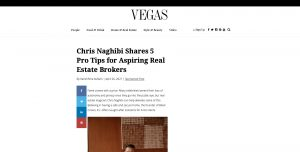Please give a succinct answer to the question in one word or phrase:
What is Christopher Naghibi likened to in the real estate field?

A black swan